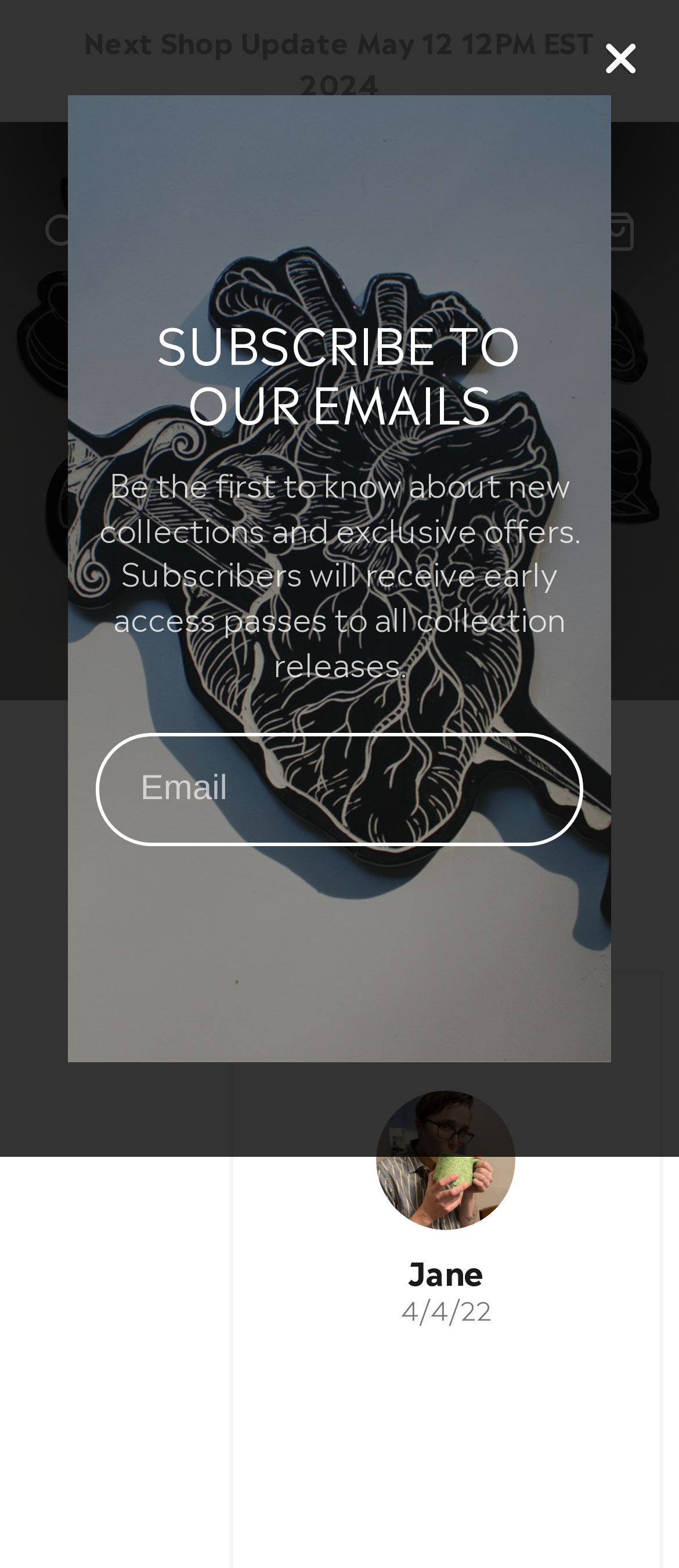What is the next shop update?
Please answer the question as detailed as possible.

I found the answer by looking at the static text element with the content 'Next Shop Update May 12 12PM EST 2024' which is located at the top of the page.